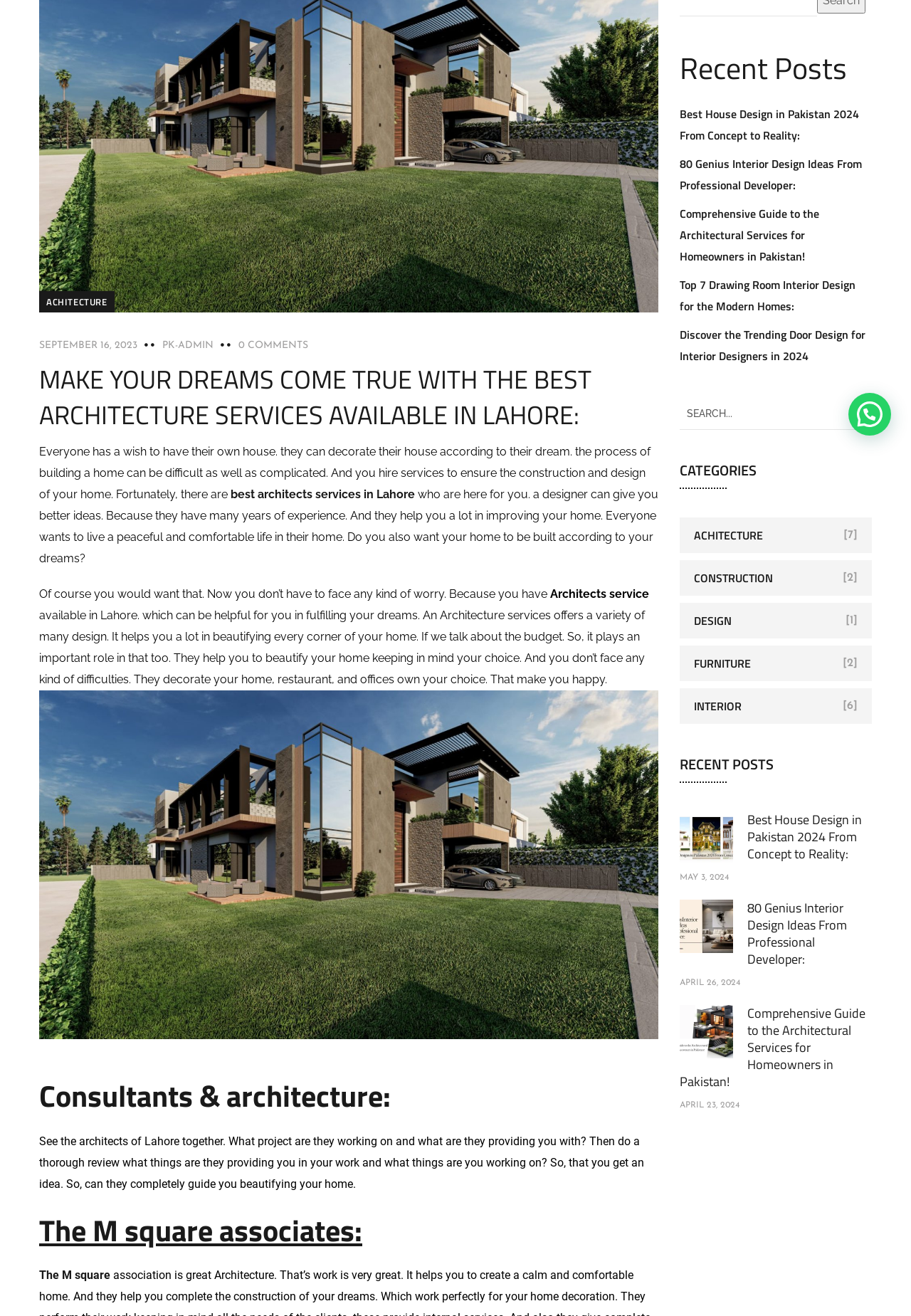Find the bounding box of the element with the following description: "parent_node: Search for: name="s" placeholder="SEARCH..."". The coordinates must be four float numbers between 0 and 1, formatted as [left, top, right, bottom].

[0.746, 0.302, 0.957, 0.327]